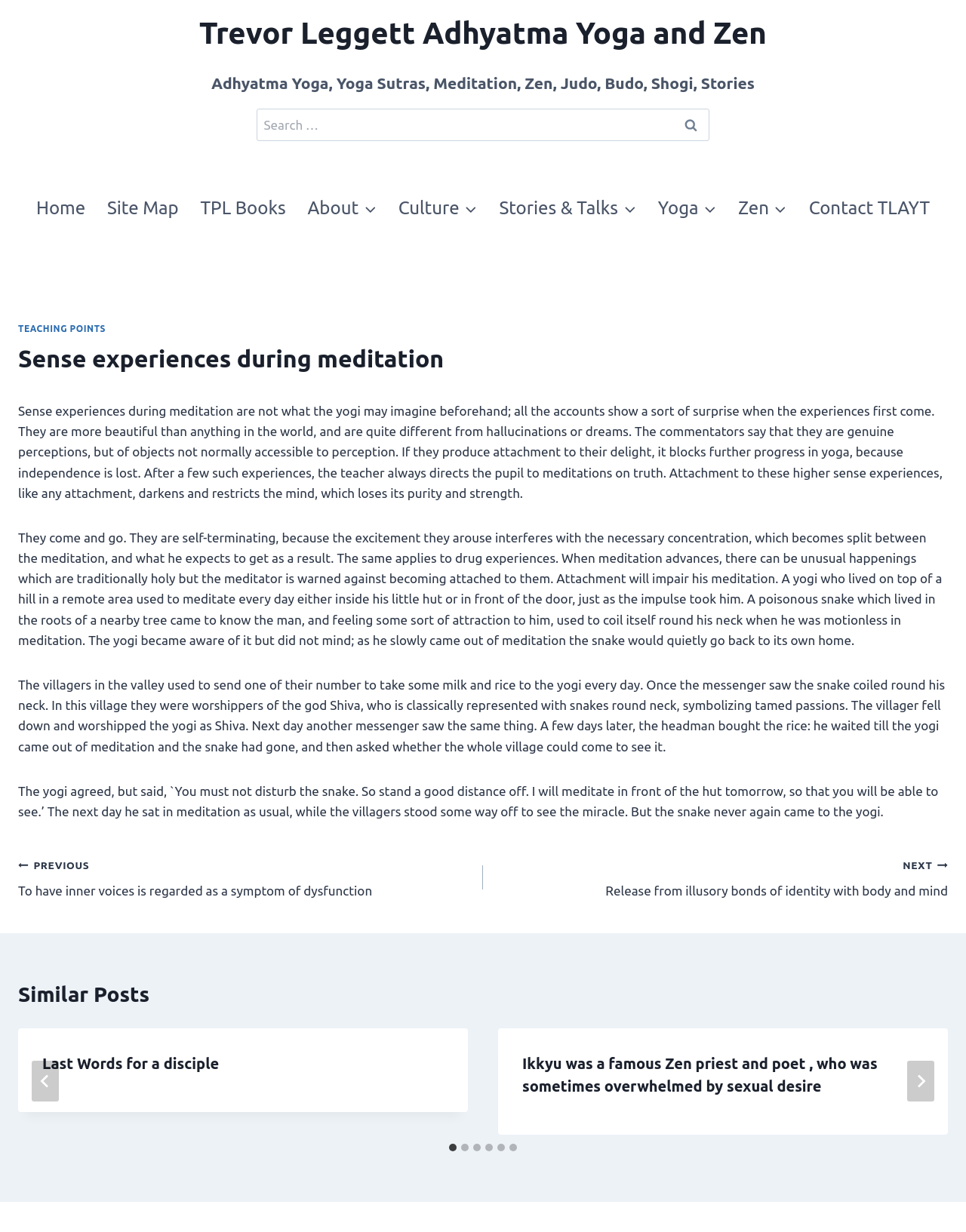What is the purpose of the 'Scroll to top' button?
Could you please answer the question thoroughly and with as much detail as possible?

The 'Scroll to top' button is located at the bottom of the webpage and allows users to quickly scroll back to the top of the page. This button is useful for users who have scrolled down to the bottom of the page and want to quickly return to the top without having to manually scroll up.